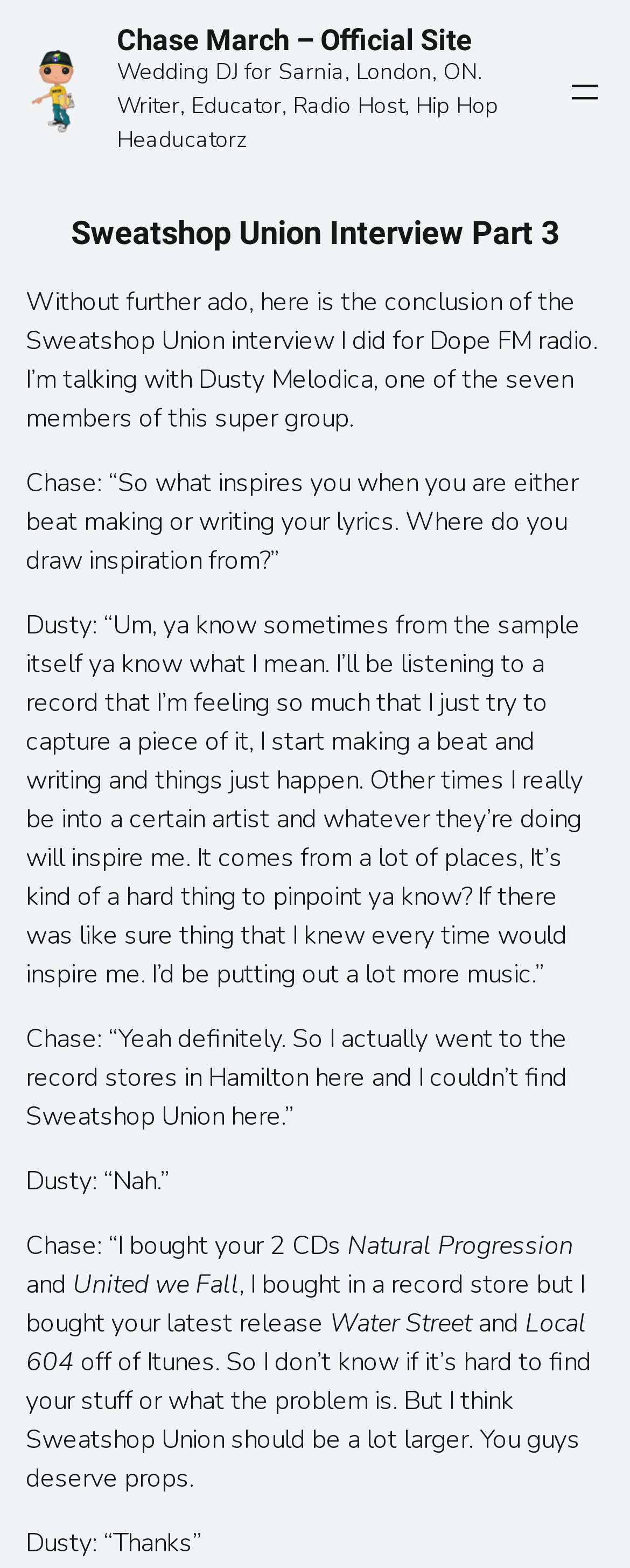Please provide a comprehensive answer to the question below using the information from the image: What is the name of the radio station where the interview was conducted?

The StaticText element with the text 'Without further ado, here is the conclusion of the Sweatshop Union interview I did for Dope FM radio.' indicates that the interview was conducted for Dope FM radio station.